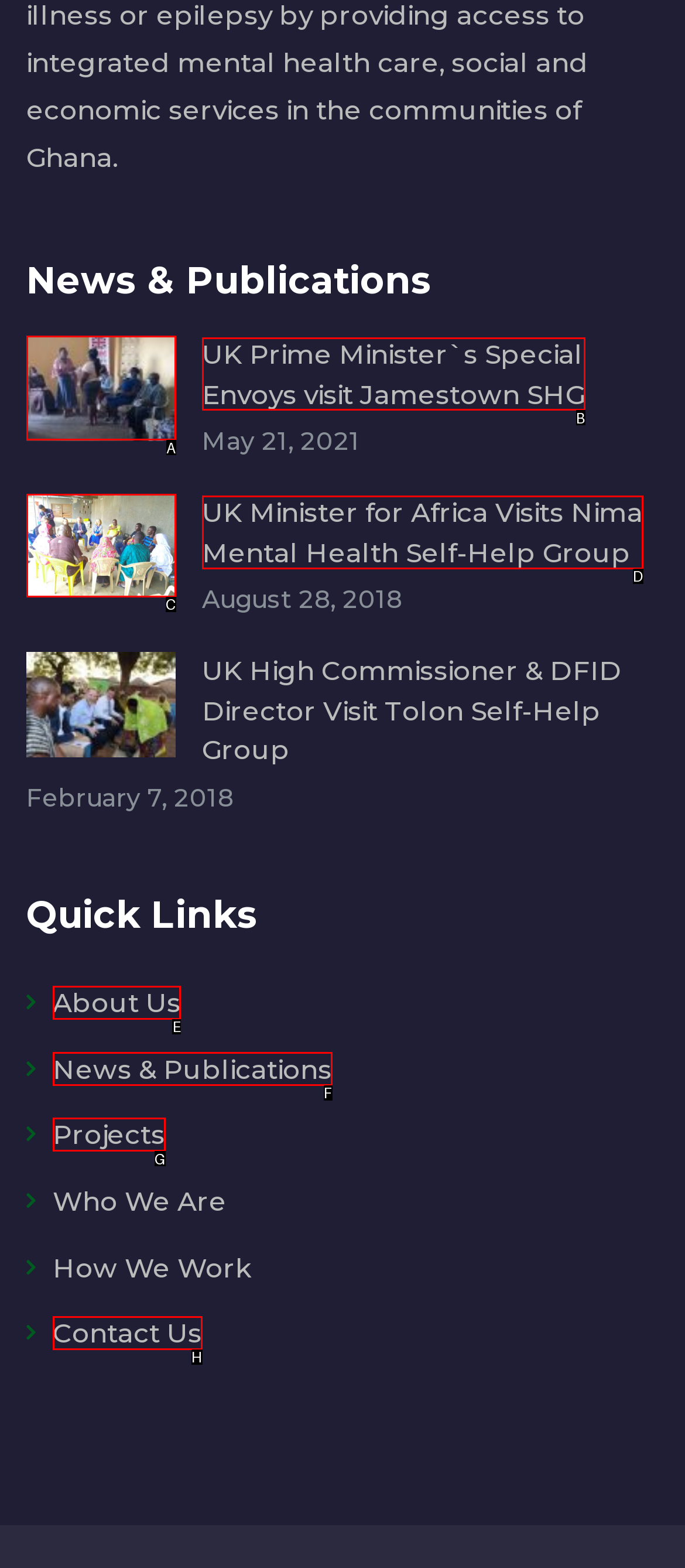Which HTML element should be clicked to perform the following task: visit About Us page
Reply with the letter of the appropriate option.

E